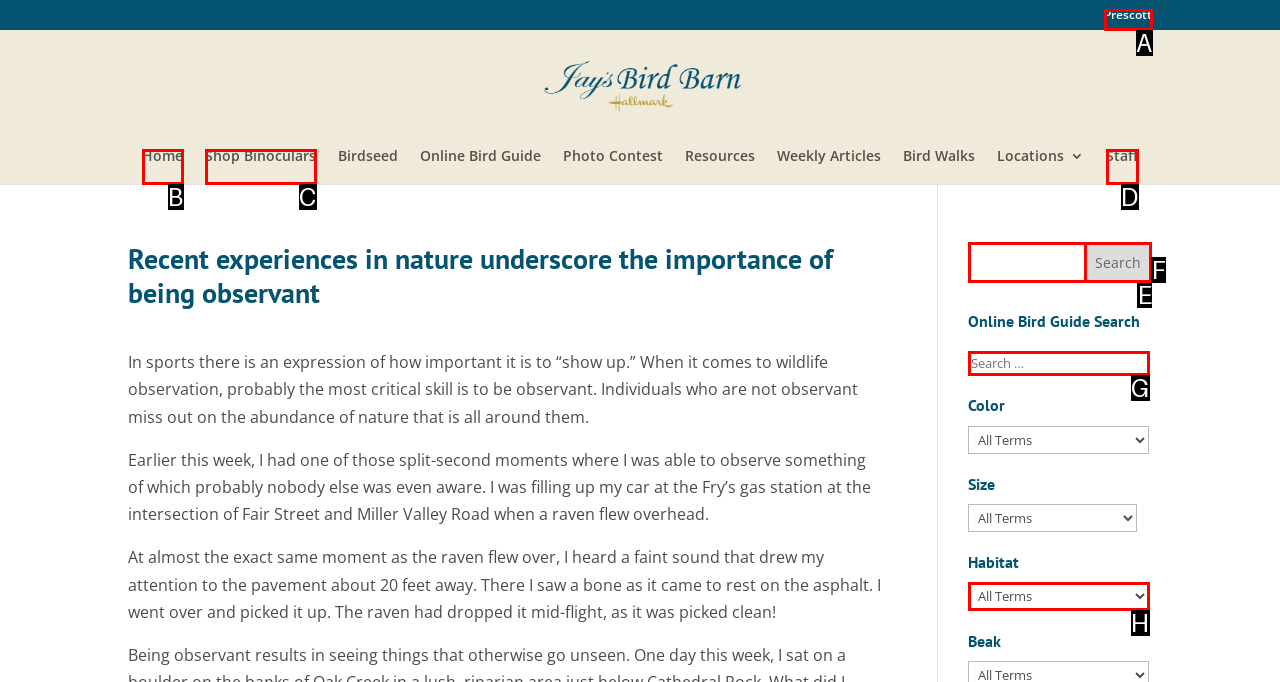With the description: Prescott, find the option that corresponds most closely and answer with its letter directly.

A